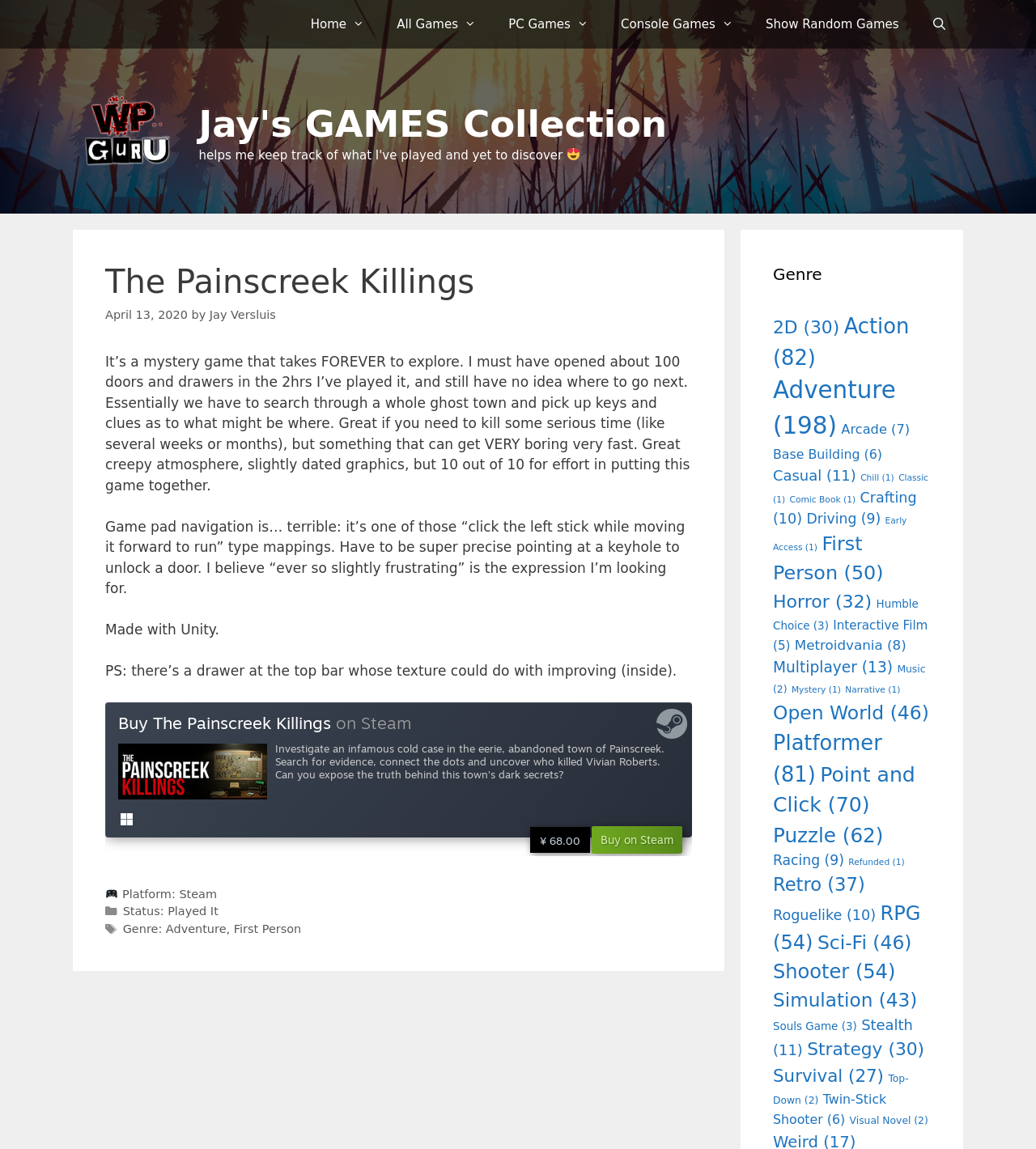Locate the bounding box of the UI element with the following description: "All Games".

[0.367, 0.0, 0.475, 0.042]